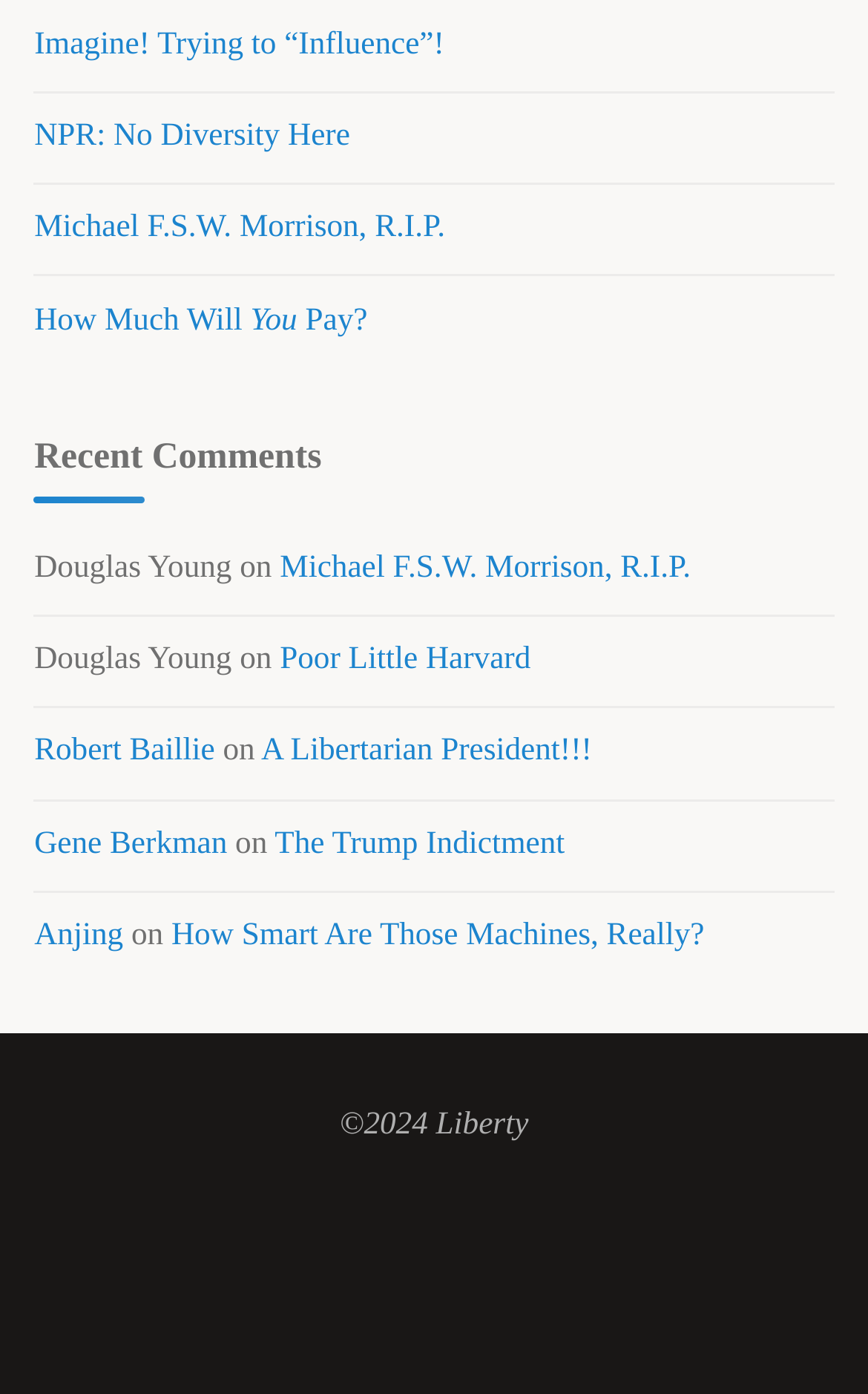How many static text elements are on the webpage?
Based on the visual, give a brief answer using one word or a short phrase.

4